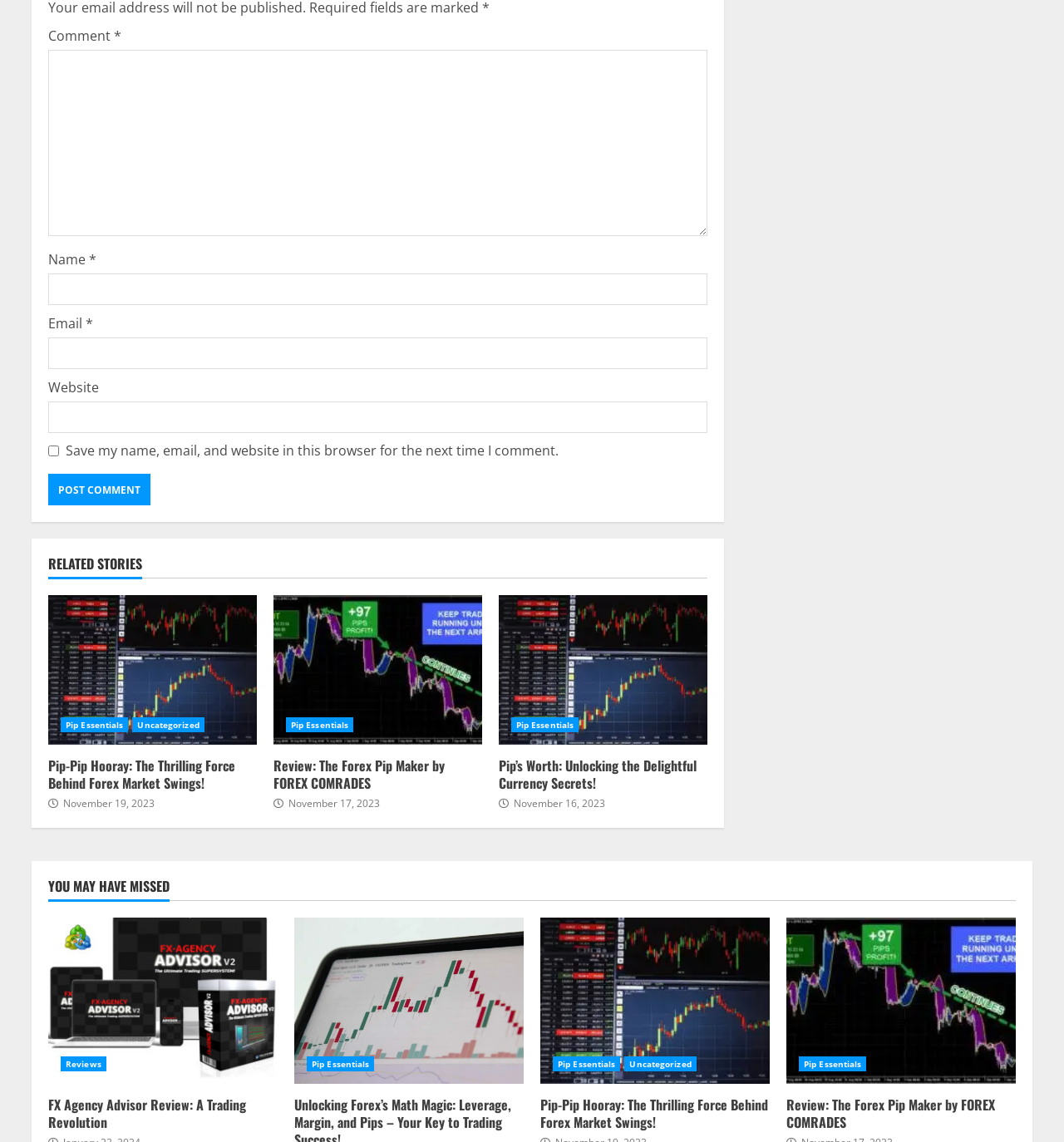Please identify the coordinates of the bounding box that should be clicked to fulfill this instruction: "Read the 'Pip-Pip Hooray: The Thrilling Force Behind Forex Market Swings!' article".

[0.045, 0.521, 0.241, 0.652]